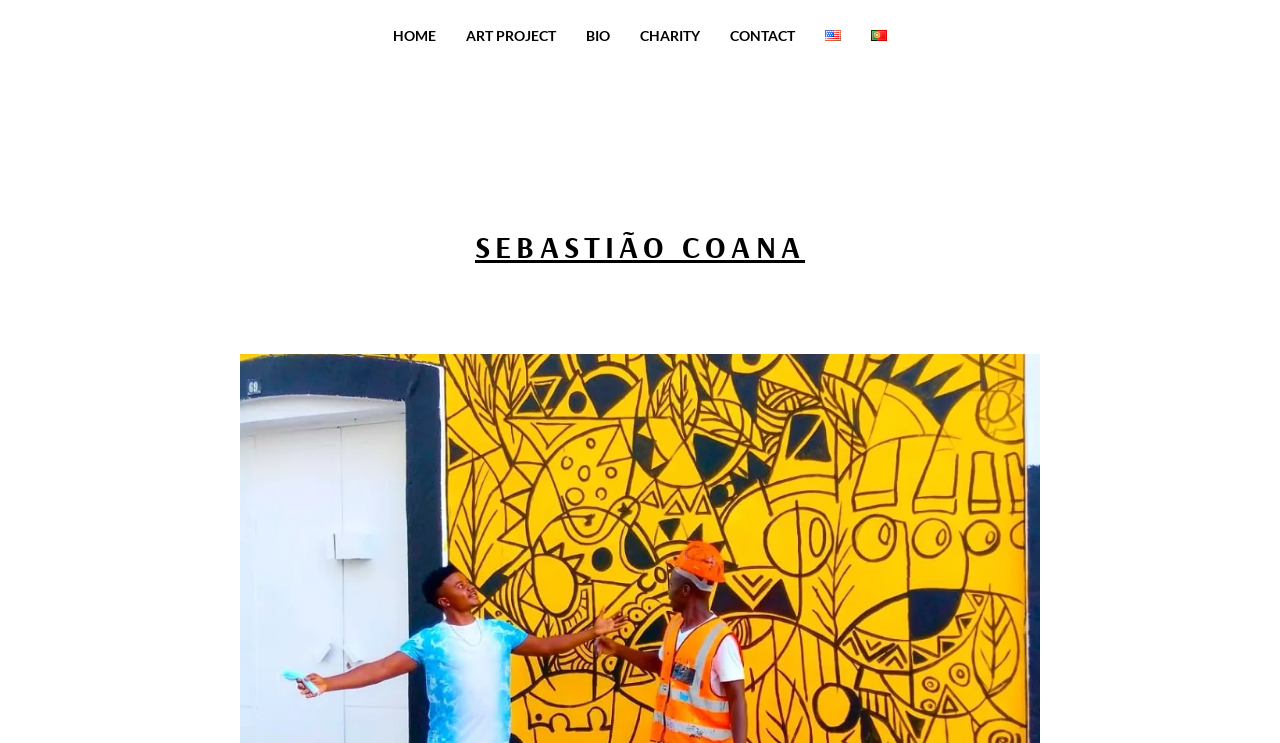Provide the bounding box coordinates of the HTML element described by the text: "BIO". The coordinates should be in the format [left, top, right, bottom] with values between 0 and 1.

[0.446, 0.013, 0.488, 0.081]